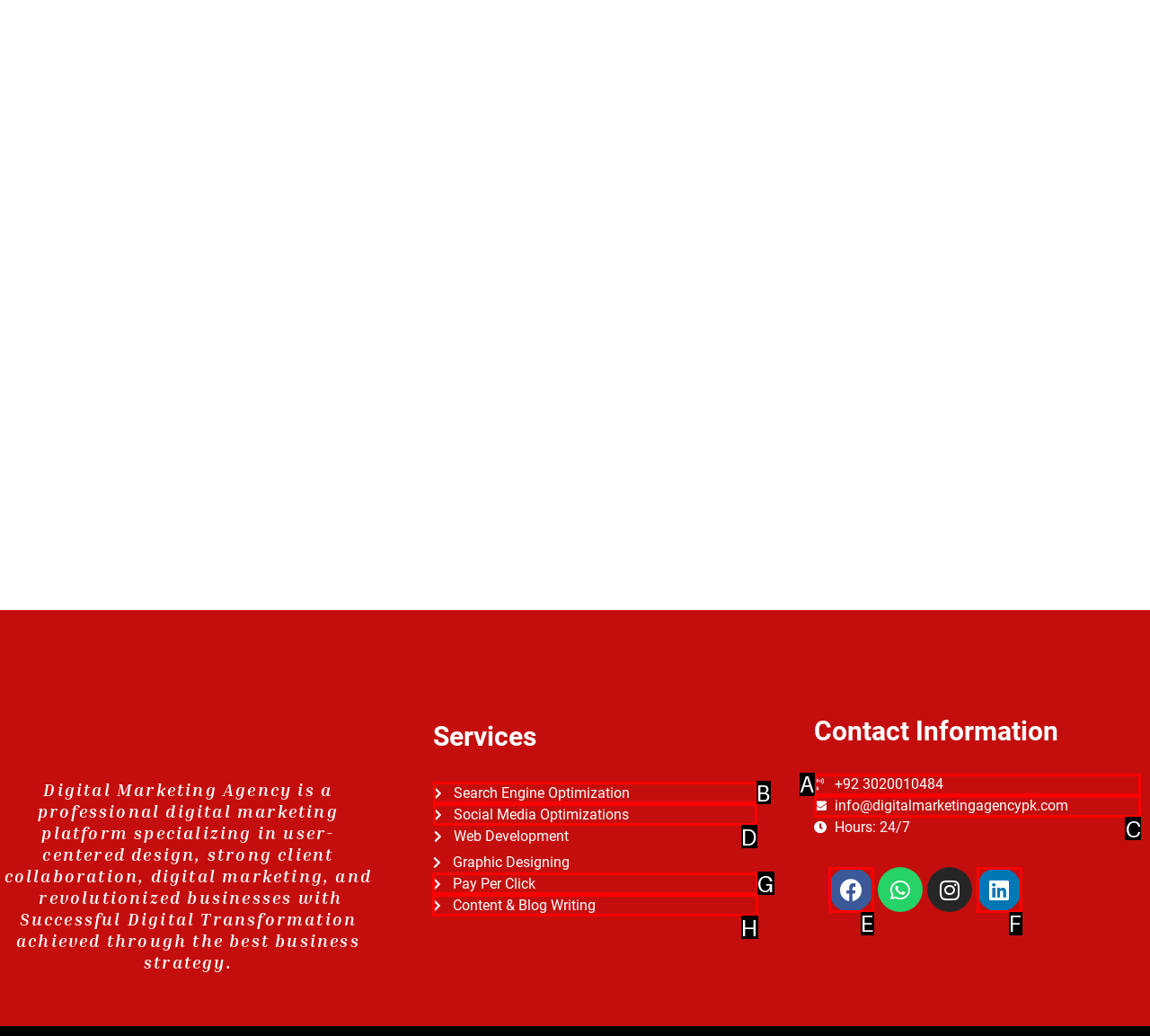Identify the correct UI element to click on to achieve the task: Send an email to info@digitalmarketingagencypk.com. Provide the letter of the appropriate element directly from the available choices.

C